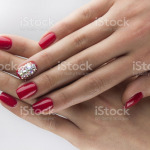What is the background of the image?
Analyze the screenshot and provide a detailed answer to the question.

The caption describes the background as 'clean, bright', which suggests that the background is a plain and light-colored surface that helps to highlight the nails.